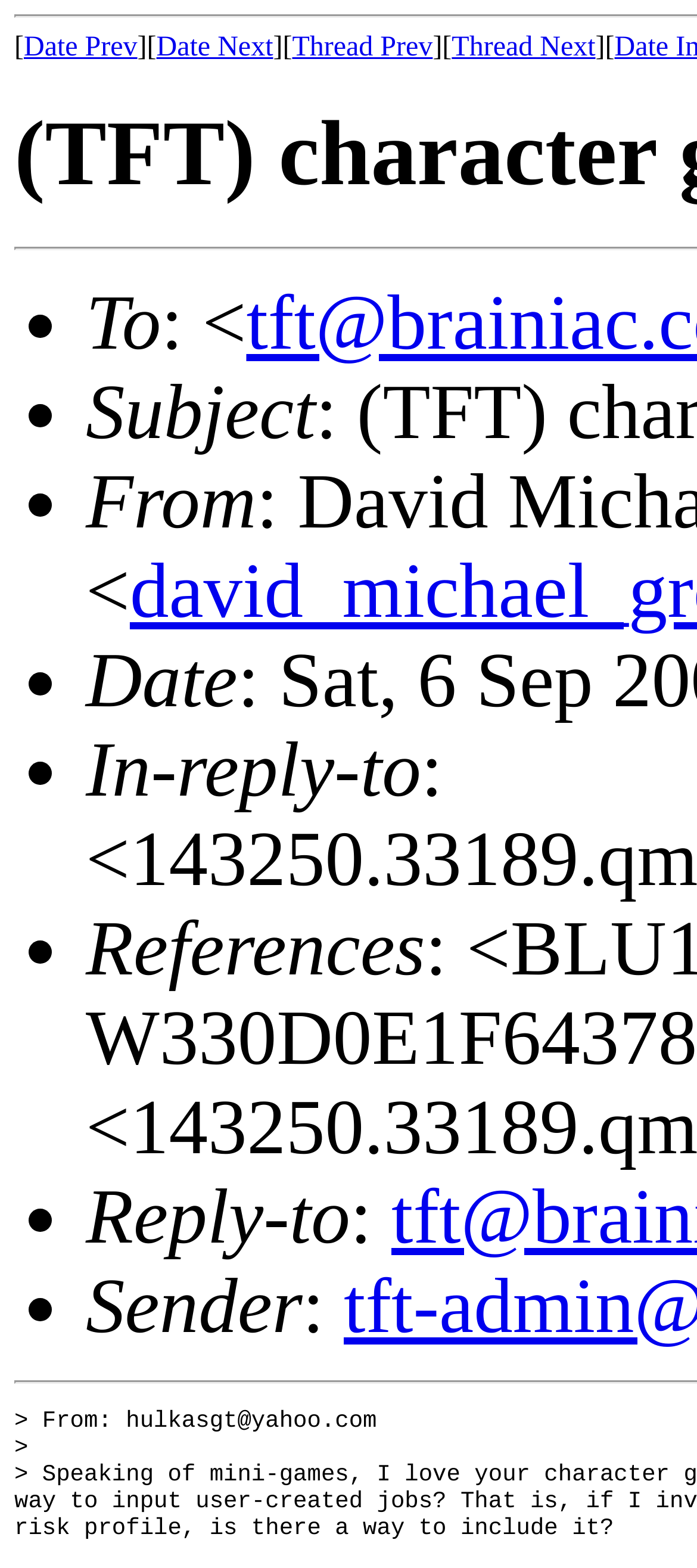What is the format of the list items on the page?
Please provide a single word or phrase as your answer based on the image.

Bullet points